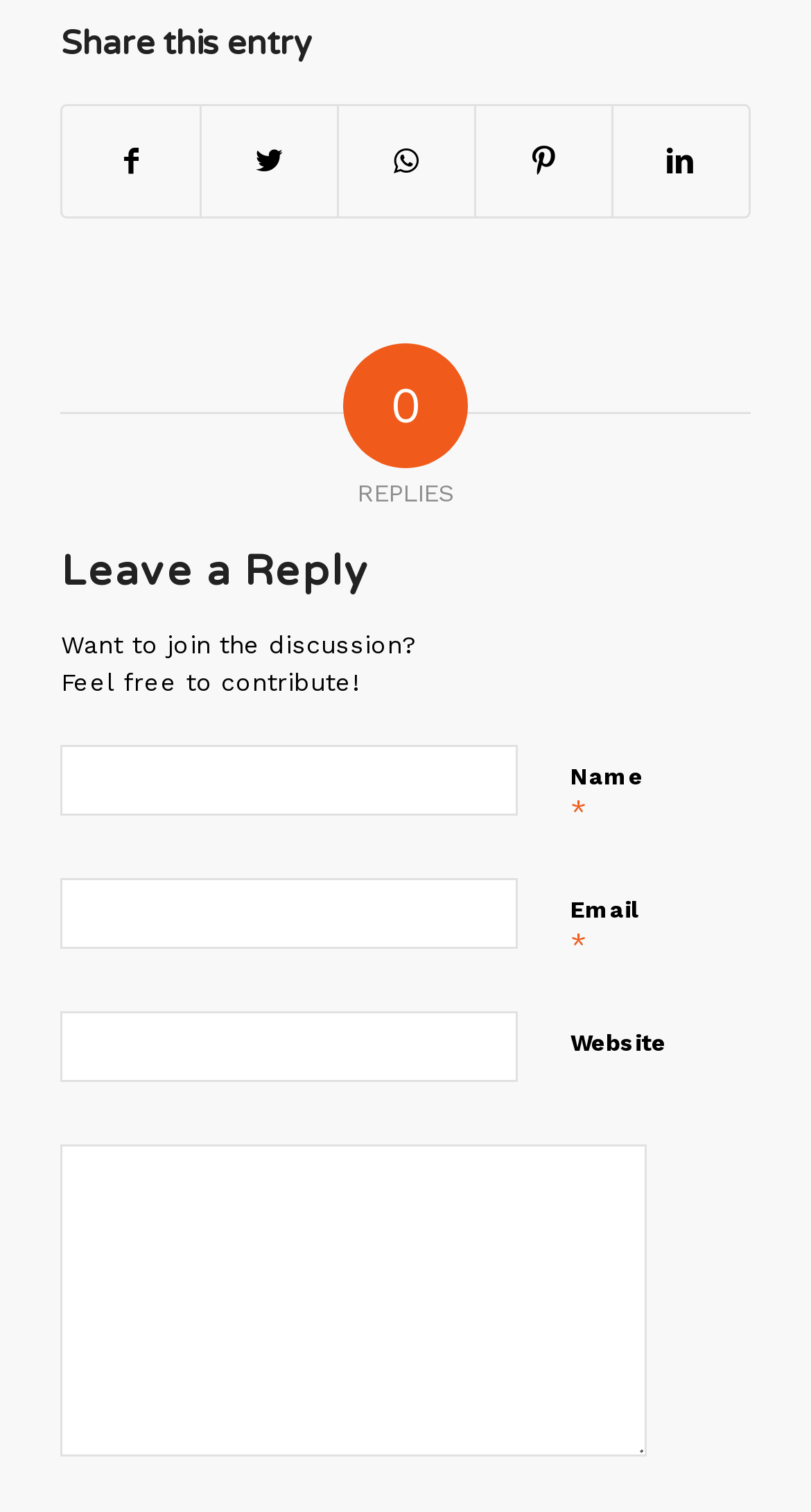Is the 'Website' field required for leaving a reply?
Please provide a comprehensive answer to the question based on the webpage screenshot.

The 'Website' field is not required for leaving a reply, as indicated by the absence of an asterisk symbol (*) next to this field, unlike the 'Name' and 'Email' fields.